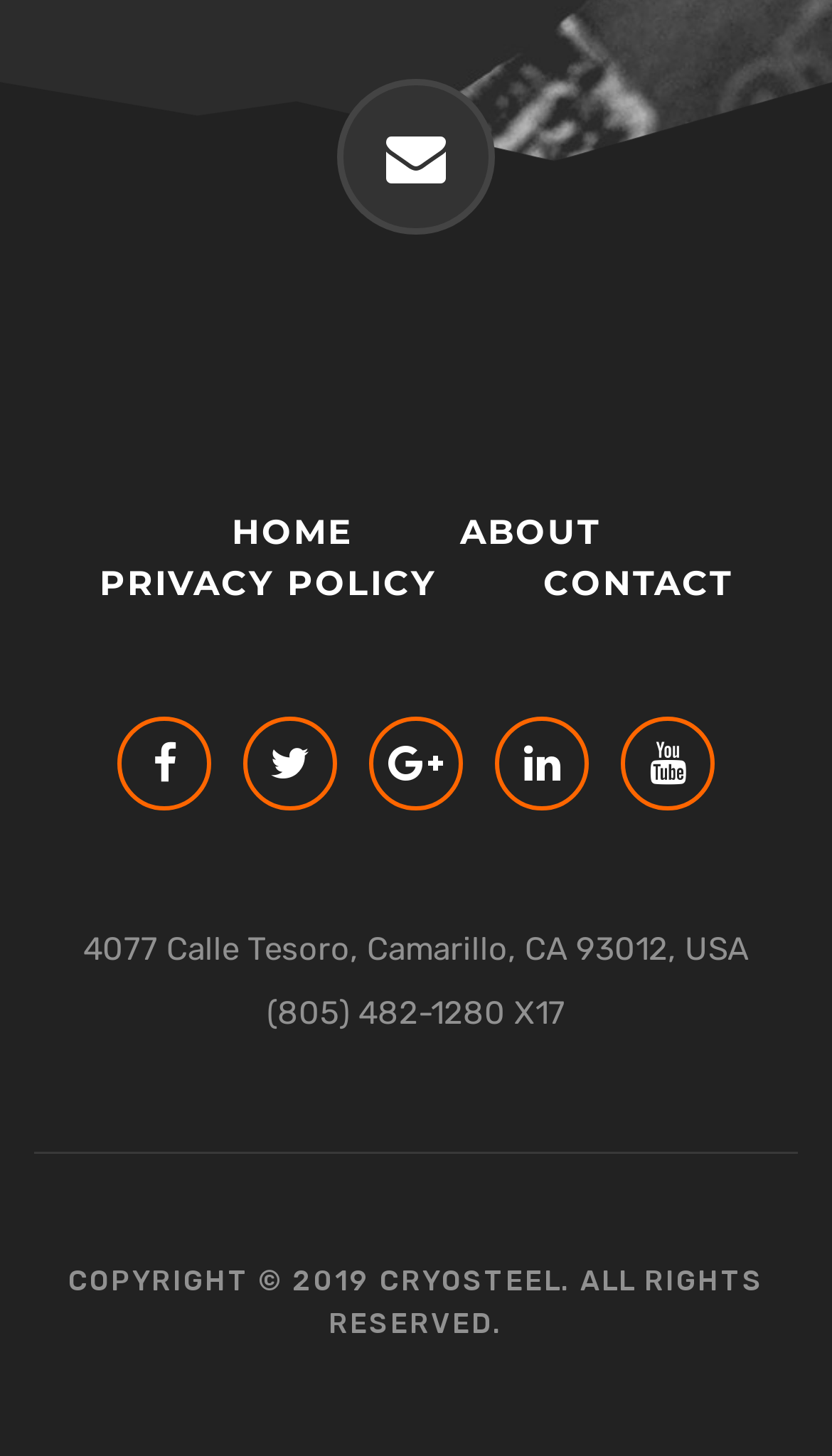Provide the bounding box coordinates of the HTML element described as: "Privacy Policy". The bounding box coordinates should be four float numbers between 0 and 1, i.e., [left, top, right, bottom].

[0.119, 0.384, 0.524, 0.419]